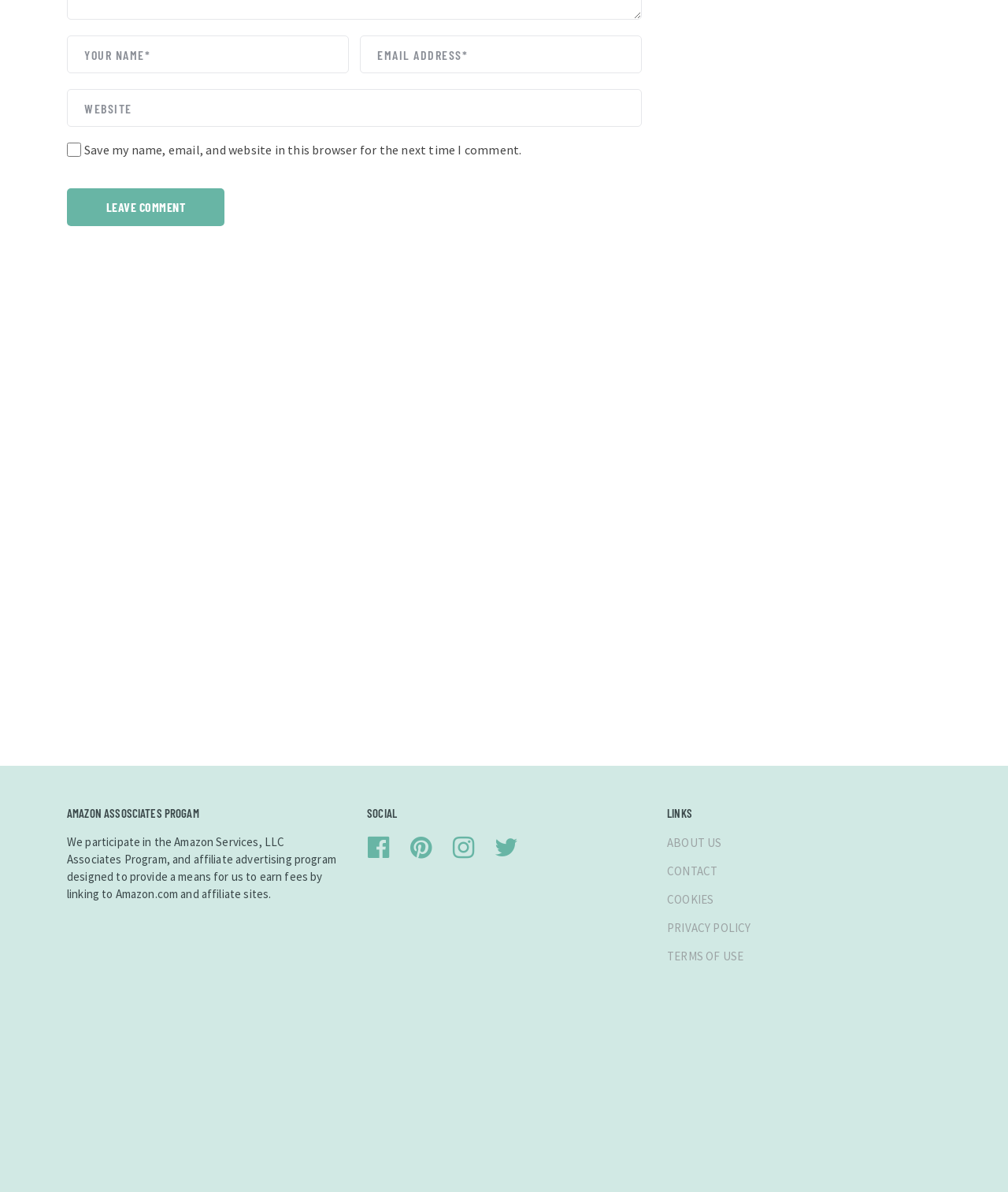Please identify the bounding box coordinates of where to click in order to follow the instruction: "Click the Leave Comment button".

[0.066, 0.158, 0.223, 0.19]